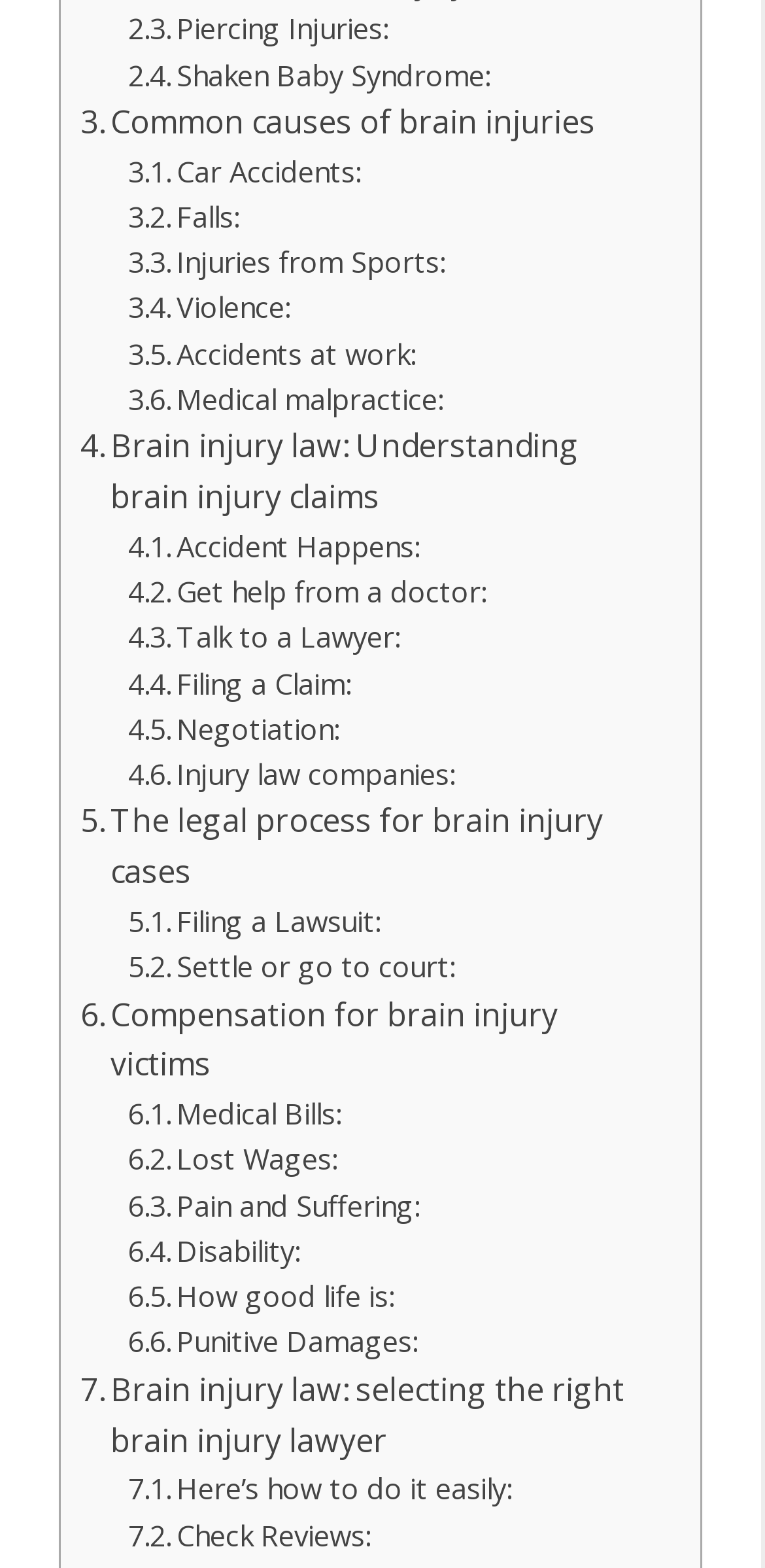Please specify the bounding box coordinates of the clickable region to carry out the following instruction: "Learn about Piercing Injuries". The coordinates should be four float numbers between 0 and 1, in the format [left, top, right, bottom].

[0.167, 0.004, 0.508, 0.033]